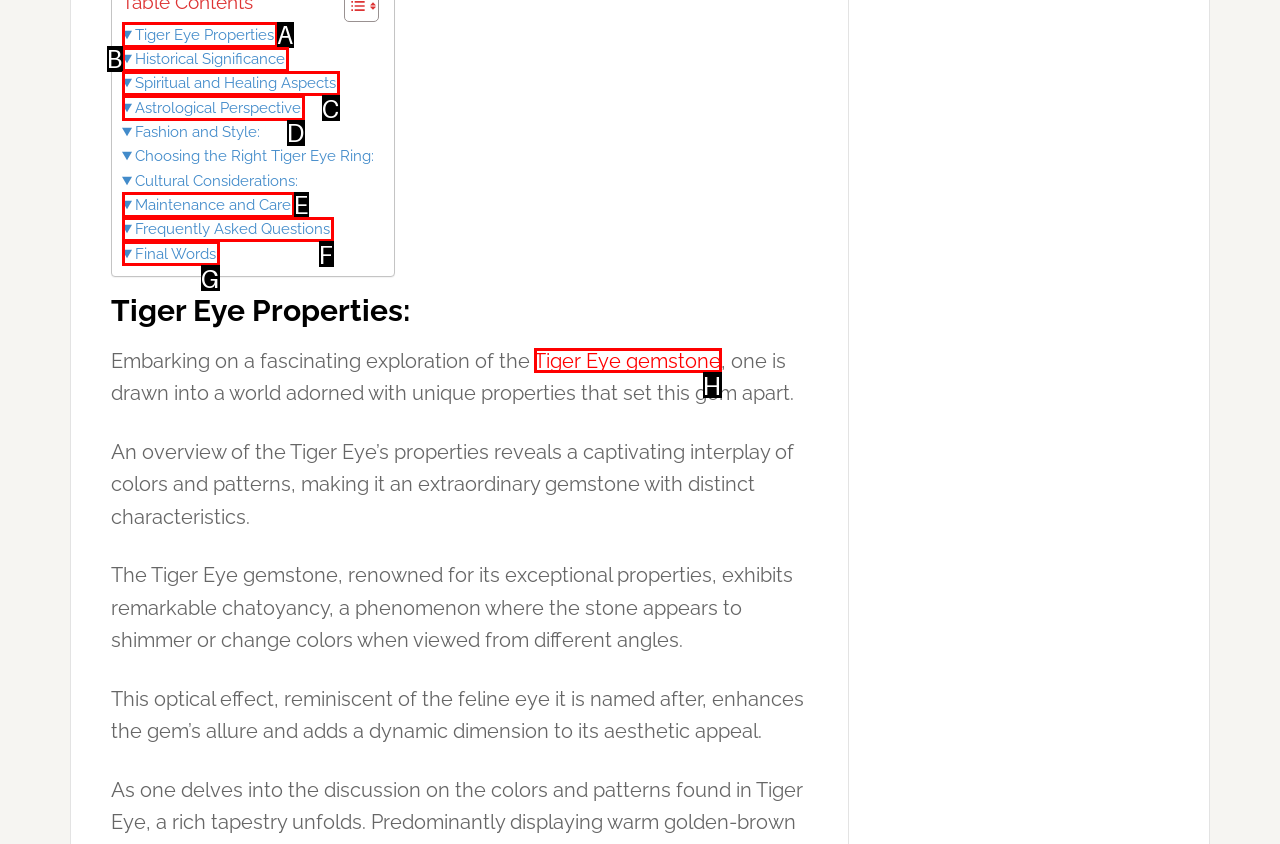Find the HTML element that corresponds to the description: Historical Significance:. Indicate your selection by the letter of the appropriate option.

B